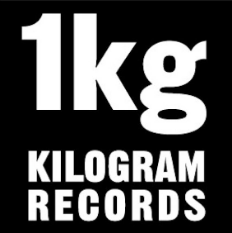Analyze the image and provide a detailed answer to the question: What is the symbolic expression in the logo?

The logo prominently includes the playful expression '1kg', symbolizing the weight measure, which is a unique and creative element of the logo design.